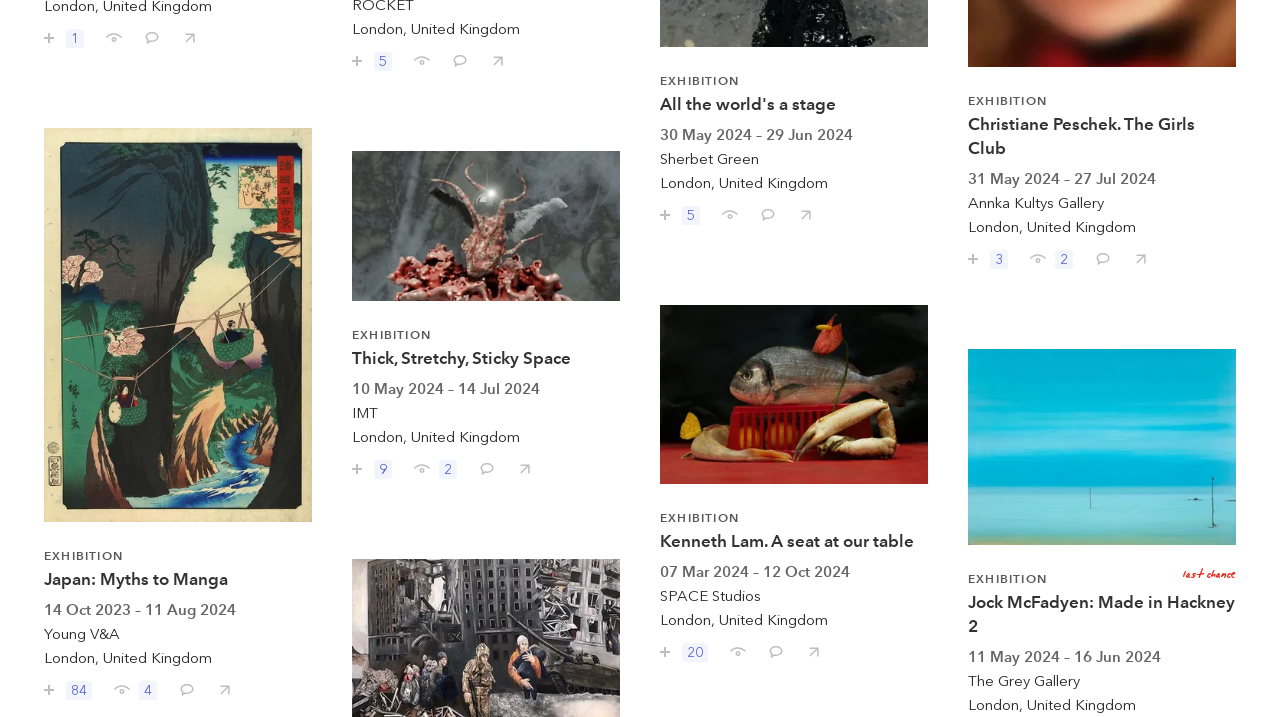Determine the bounding box coordinates in the format (top-left x, top-left y, bottom-right x, bottom-right y). Ensure all values are floating point numbers between 0 and 1. Identify the bounding box of the UI element described by: I've seen this

[0.555, 0.284, 0.584, 0.325]